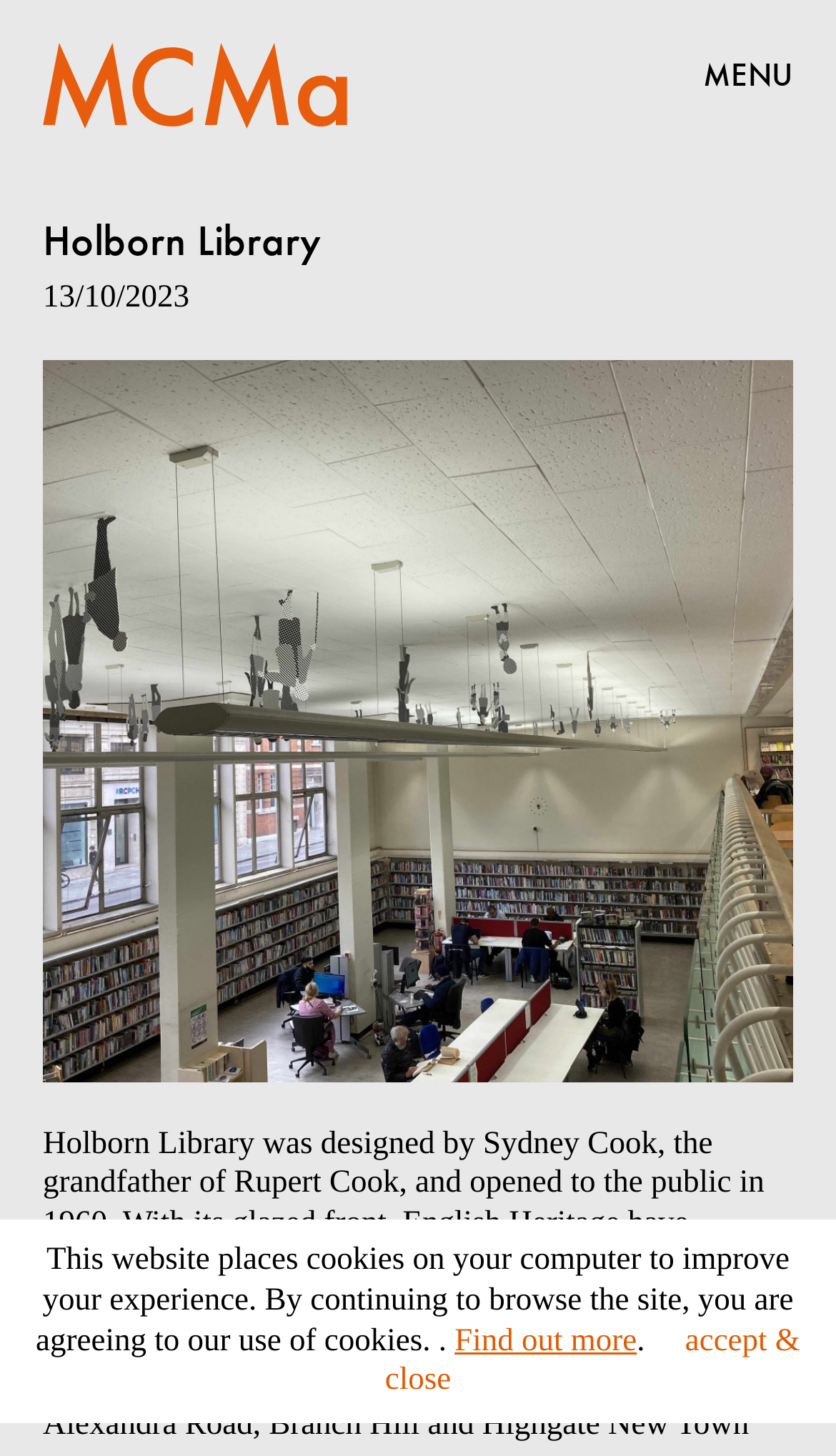Provide the bounding box coordinates for the specified HTML element described in this description: "Toggle navigation". The coordinates should be four float numbers ranging from 0 to 1, in the format [left, top, right, bottom].

None